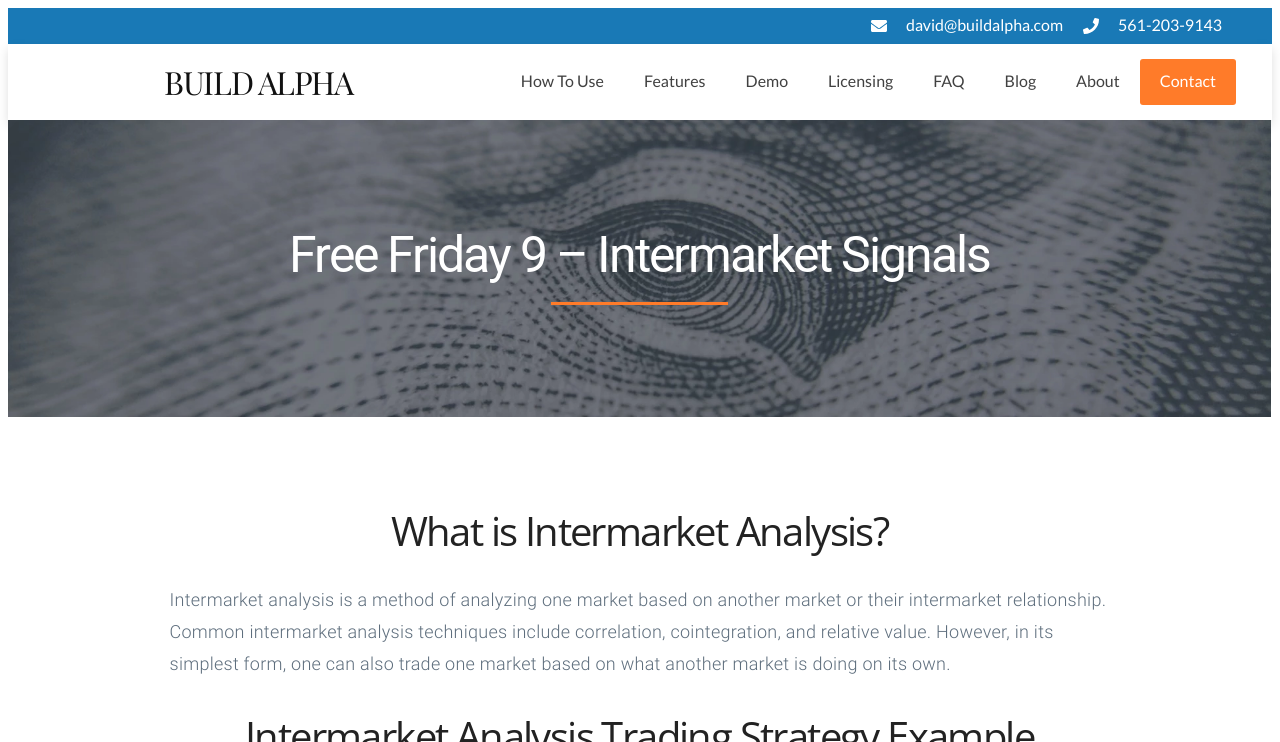Please determine the bounding box coordinates of the element to click in order to execute the following instruction: "Read the blog". The coordinates should be four float numbers between 0 and 1, specified as [left, top, right, bottom].

[0.769, 0.08, 0.825, 0.142]